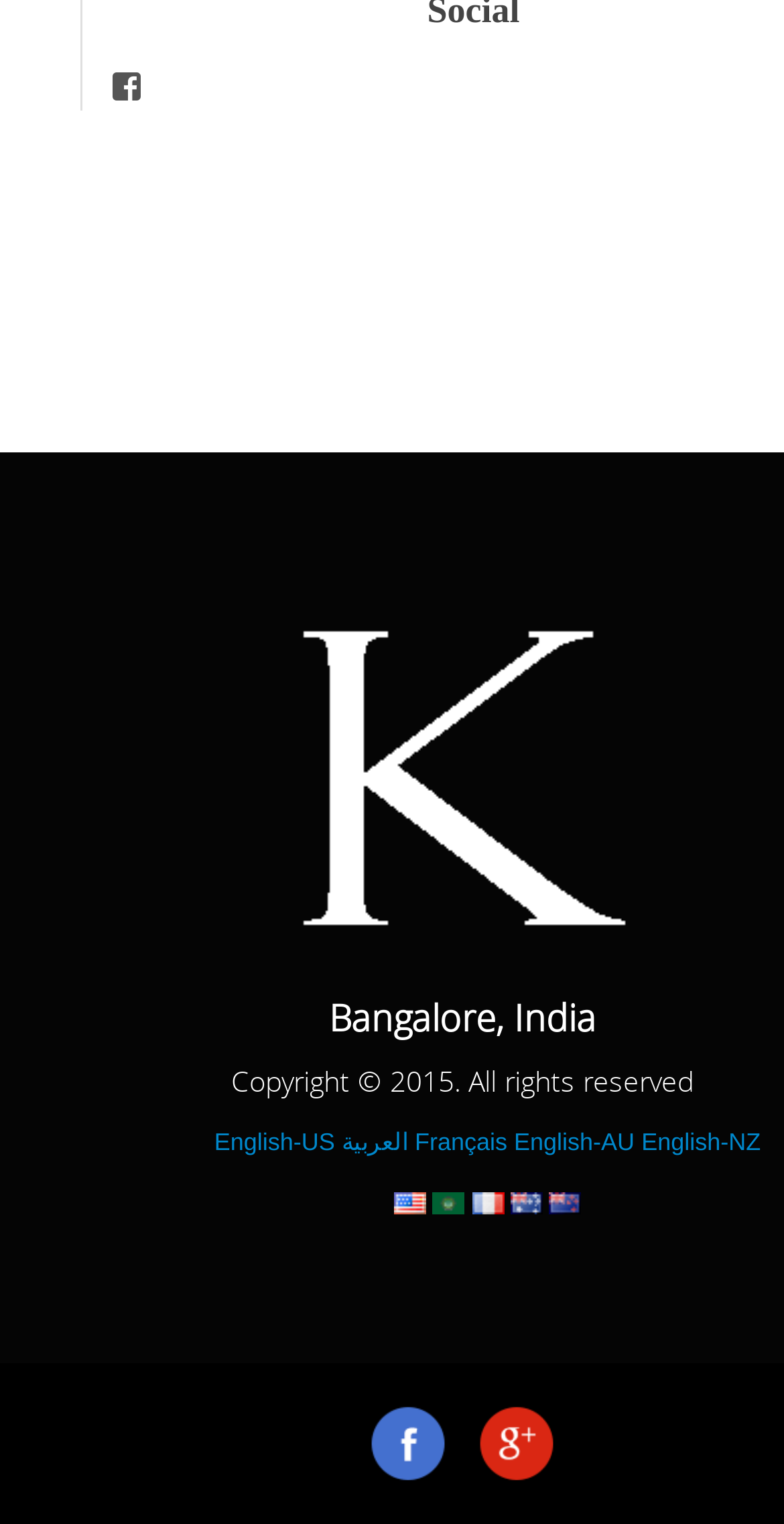Find the bounding box coordinates of the element to click in order to complete this instruction: "Switch to Français language". The bounding box coordinates must be four float numbers between 0 and 1, denoted as [left, top, right, bottom].

[0.529, 0.74, 0.647, 0.759]